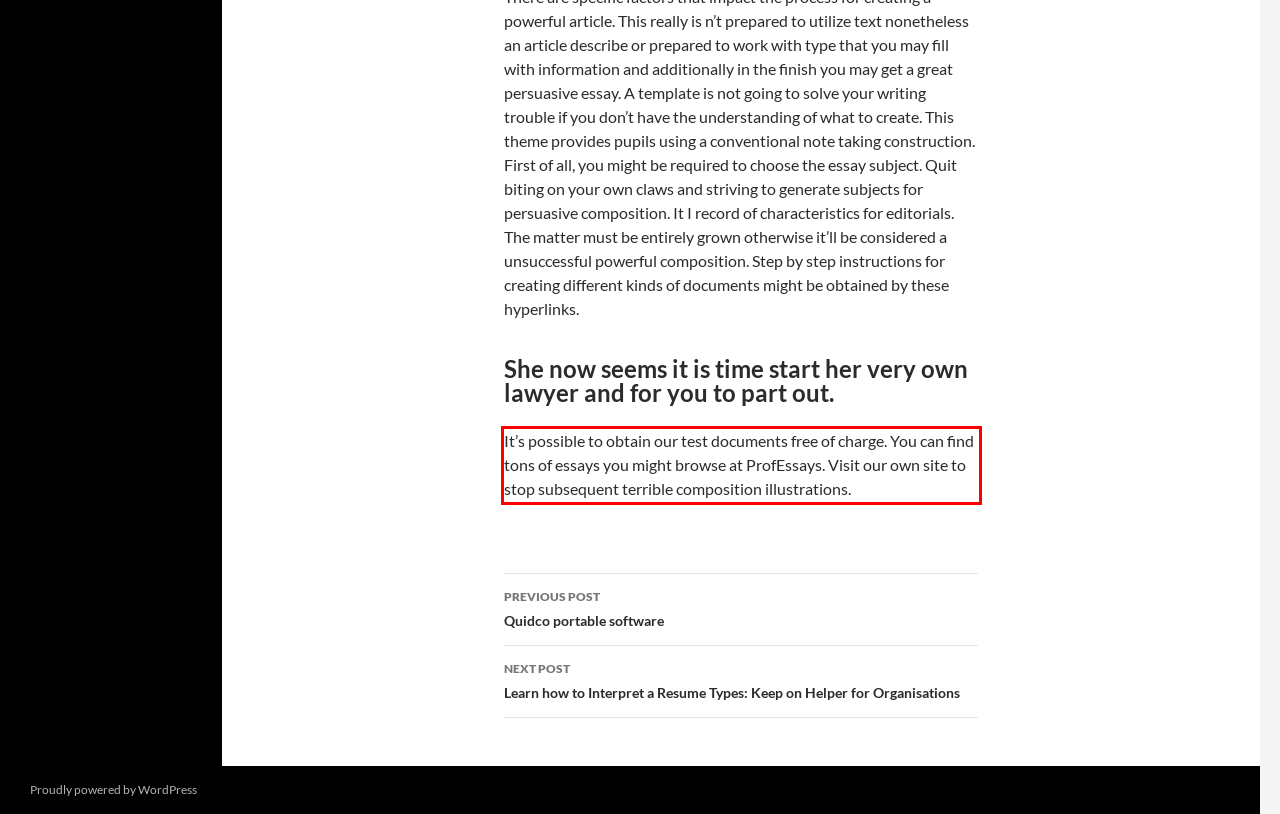Please recognize and transcribe the text located inside the red bounding box in the webpage image.

It’s possible to obtain our test documents free of charge. You can find tons of essays you might browse at ProfEssays. Visit our own site to stop subsequent terrible composition illustrations.